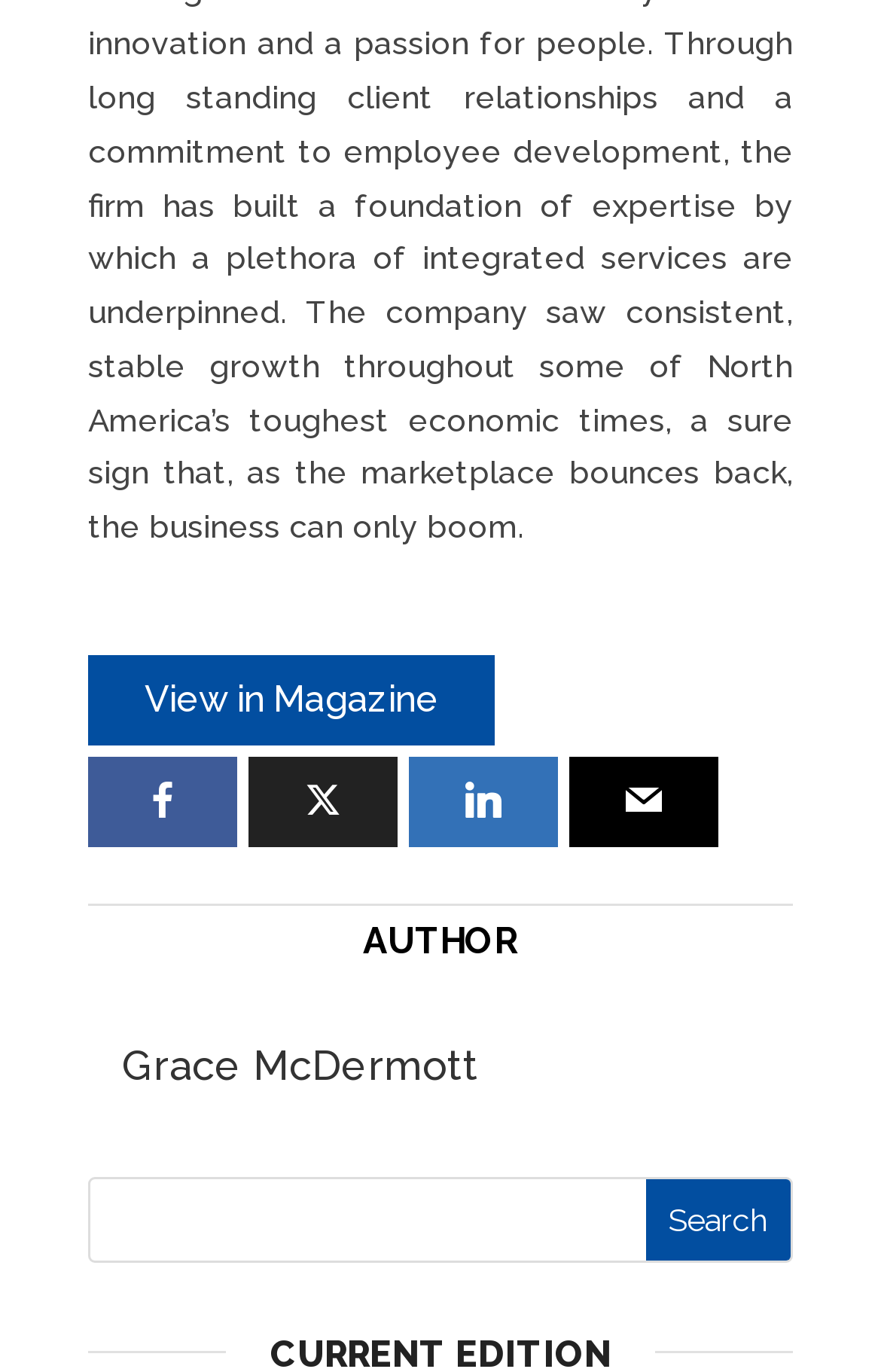Determine the bounding box for the described HTML element: "Grace McDermott". Ensure the coordinates are four float numbers between 0 and 1 in the format [left, top, right, bottom].

[0.138, 0.759, 0.544, 0.794]